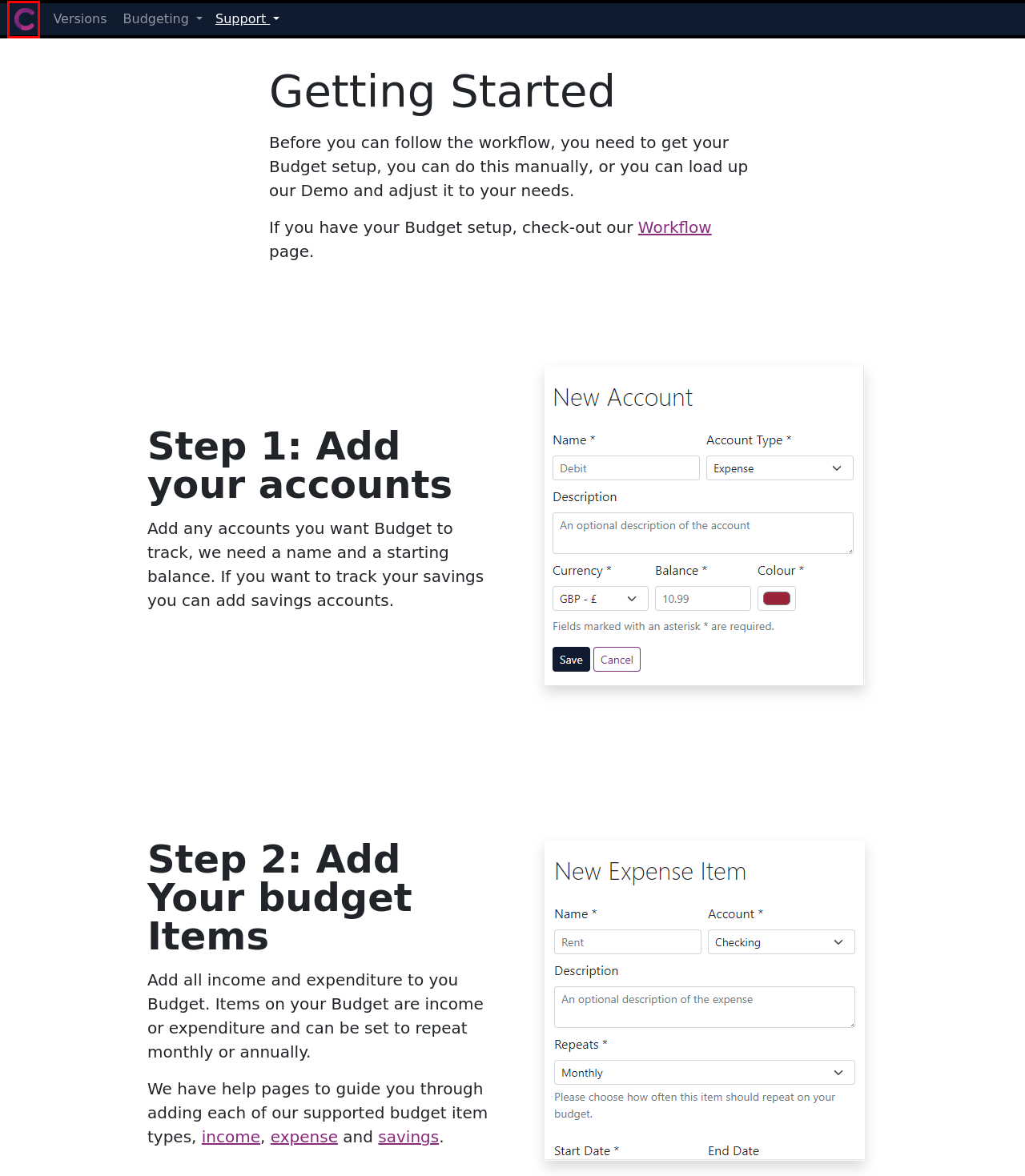Given a webpage screenshot with a red bounding box around a UI element, choose the webpage description that best matches the new webpage after clicking the element within the bounding box. Here are the candidates:
A. Budget by Costs to Expect
B. Costs to Expect API
C. The Workflow
D. Add Expense
E. Yatzy: Game Scorer
F. Budget vs Budget Pro
G. Add Savings
H. Add Income

A